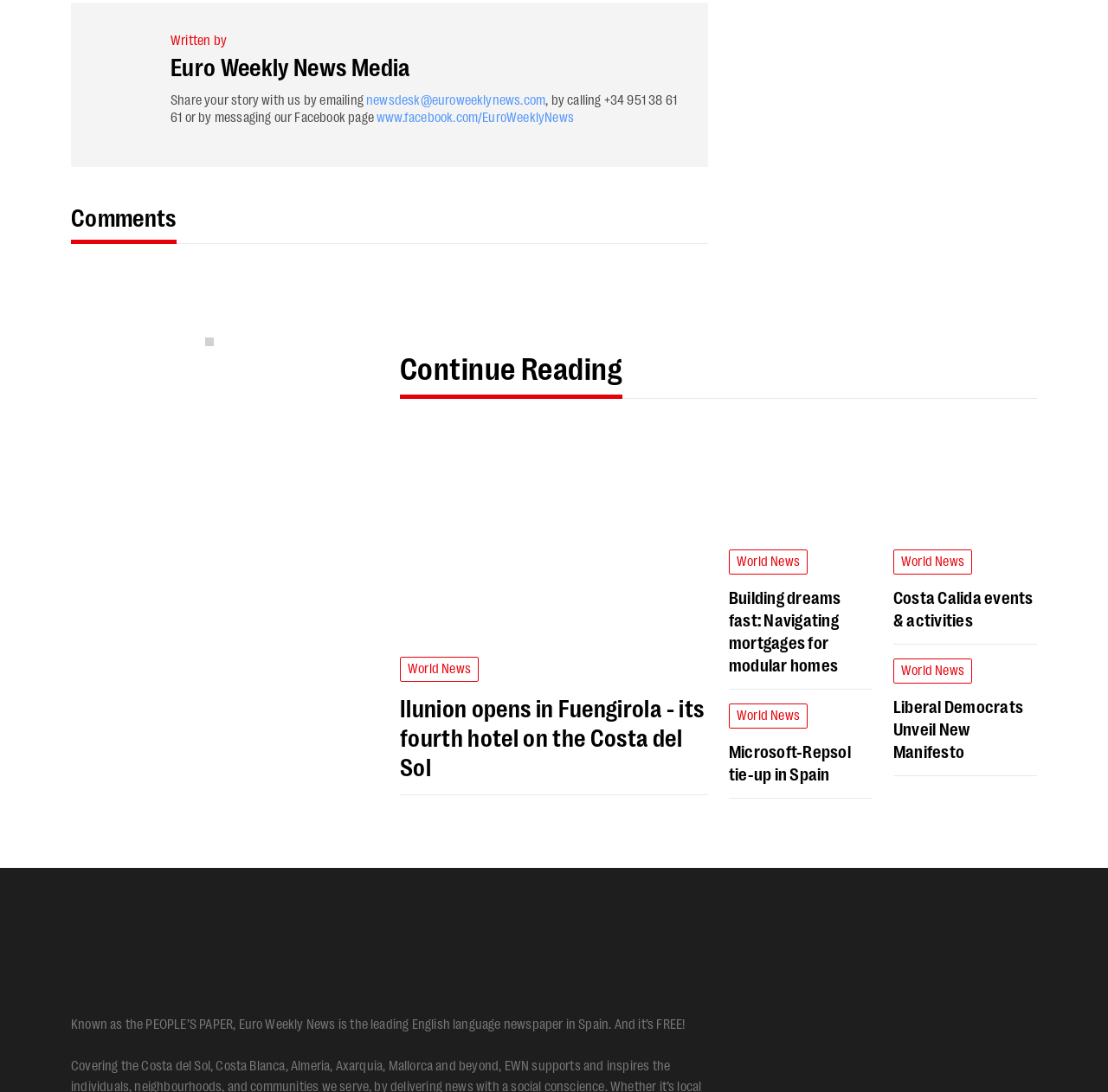Using the given description, provide the bounding box coordinates formatted as (top-left x, top-left y, bottom-right x, bottom-right y), with all values being floating point numbers between 0 and 1. Description: www.facebook.com/EuroWeeklyNews

[0.34, 0.099, 0.518, 0.114]